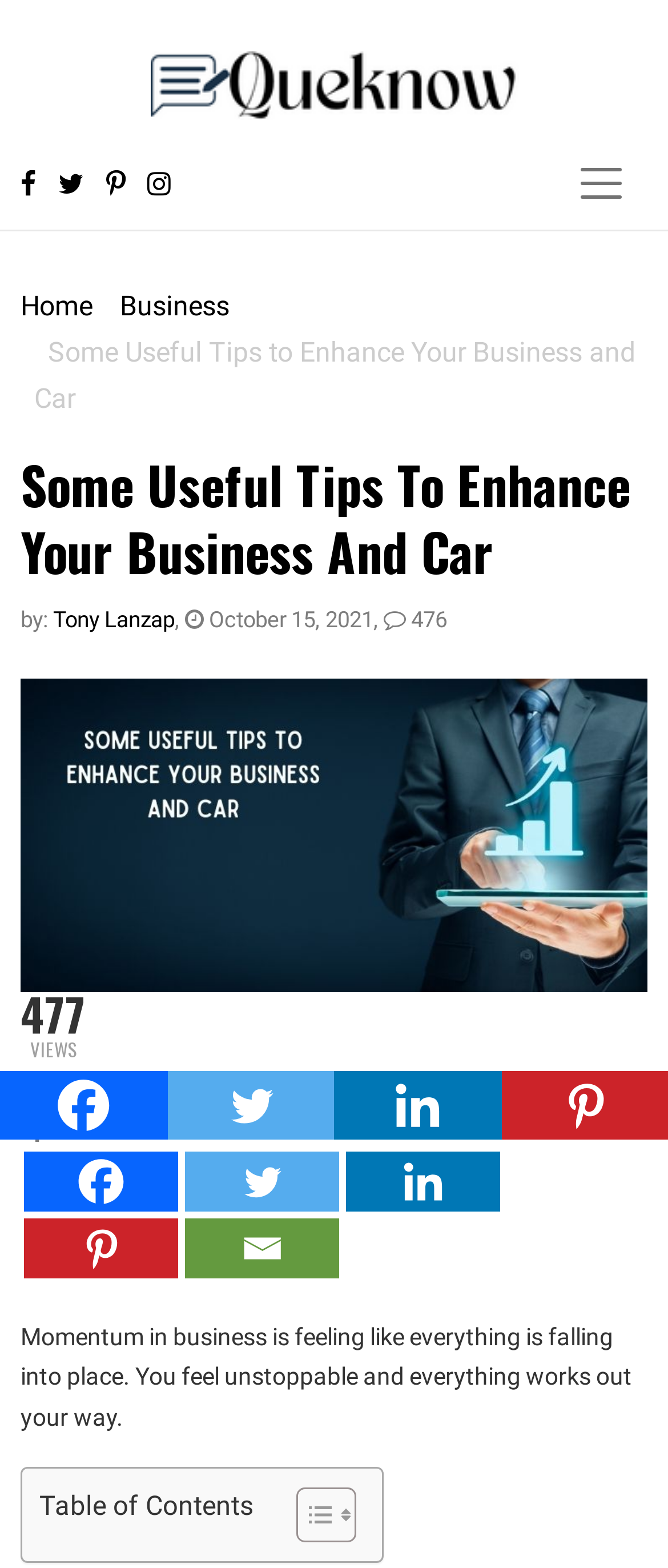Identify the bounding box for the described UI element. Provide the coordinates in (top-left x, top-left y, bottom-right x, bottom-right y) format with values ranging from 0 to 1: October 15, 2021

[0.277, 0.386, 0.559, 0.403]